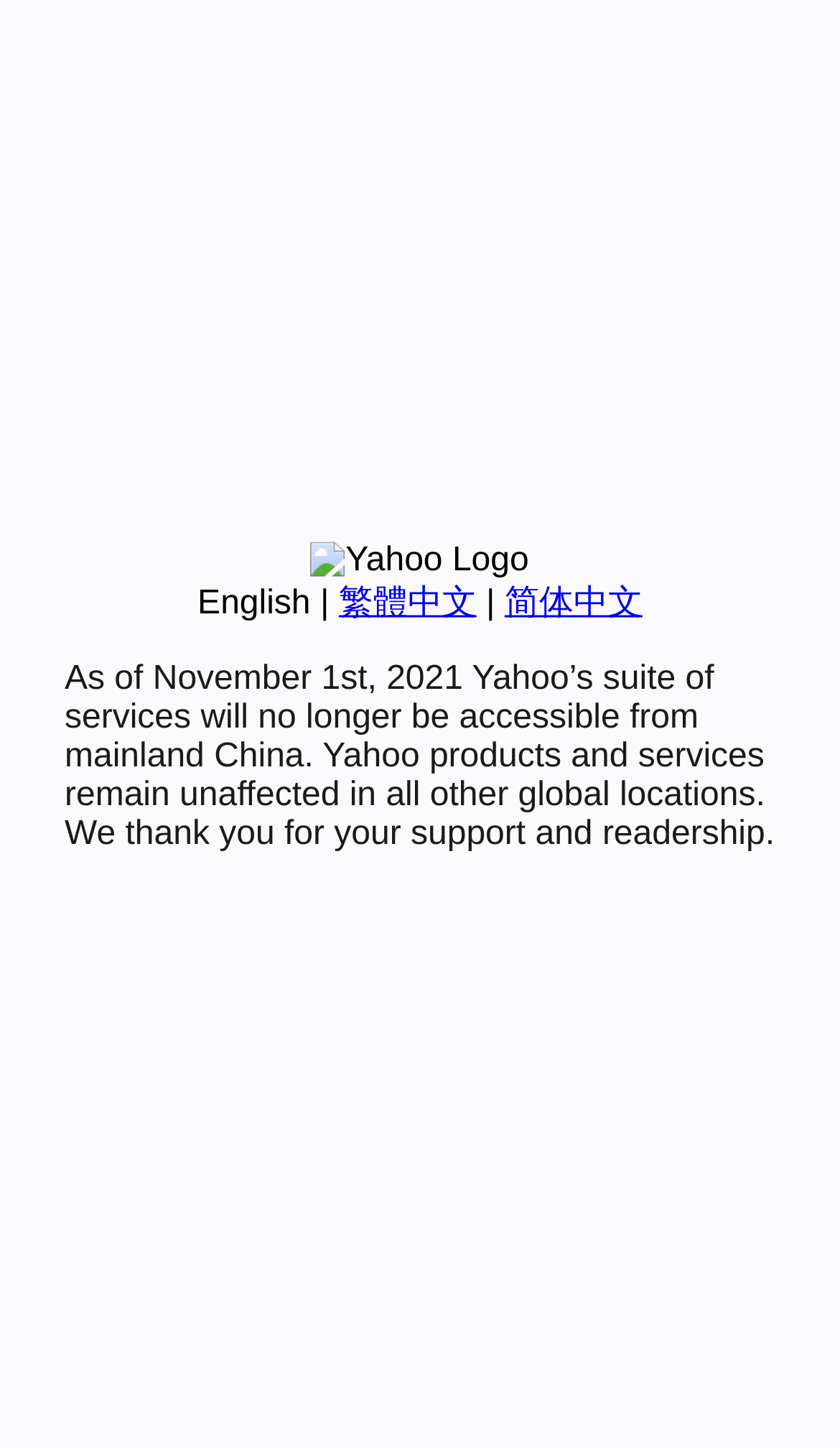Predict the bounding box coordinates for the UI element described as: "English". The coordinates should be four float numbers between 0 and 1, presented as [left, top, right, bottom].

[0.235, 0.404, 0.37, 0.429]